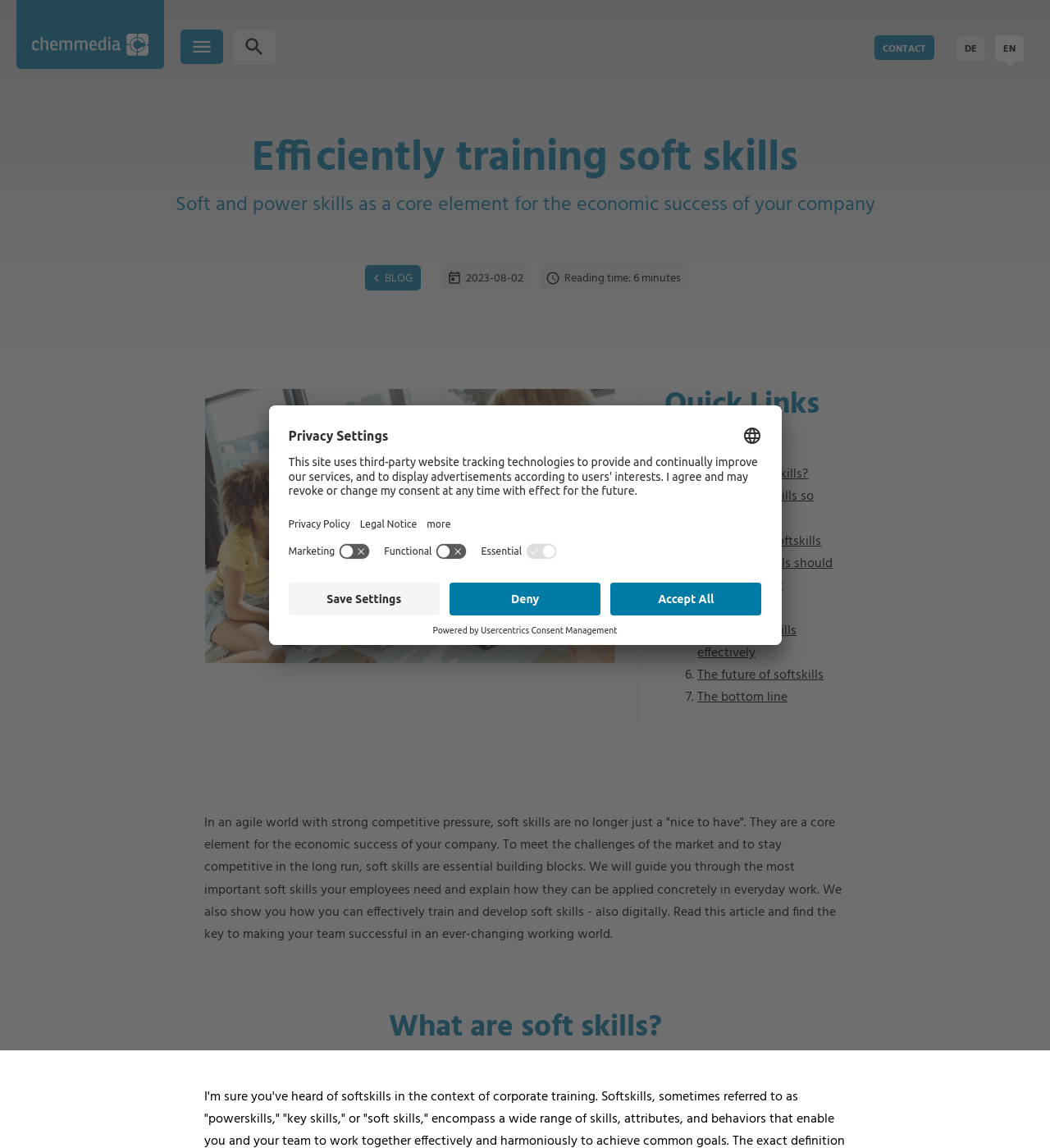Determine the bounding box coordinates of the region that needs to be clicked to achieve the task: "Click on the 'Open Search' button".

[0.222, 0.026, 0.262, 0.056]